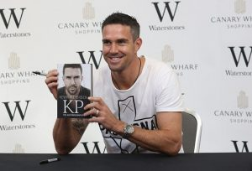What is the title of Kevin Pietersen's autobiography?
Answer the question with a single word or phrase derived from the image.

KP